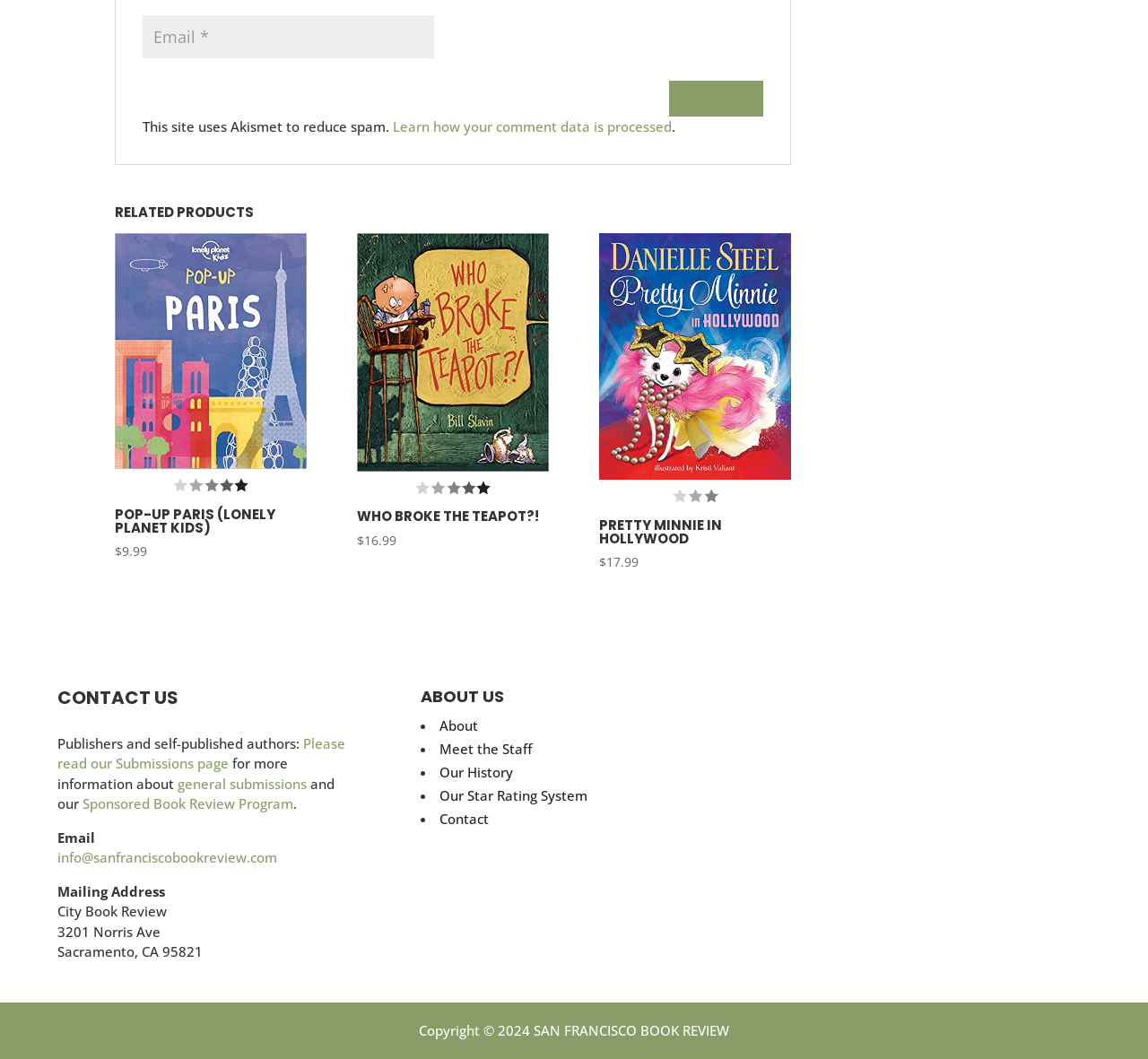Find the bounding box coordinates of the element to click in order to complete the given instruction: "View related product POP-UP PARIS (LONELY PLANET KIDS)."

[0.1, 0.22, 0.267, 0.531]